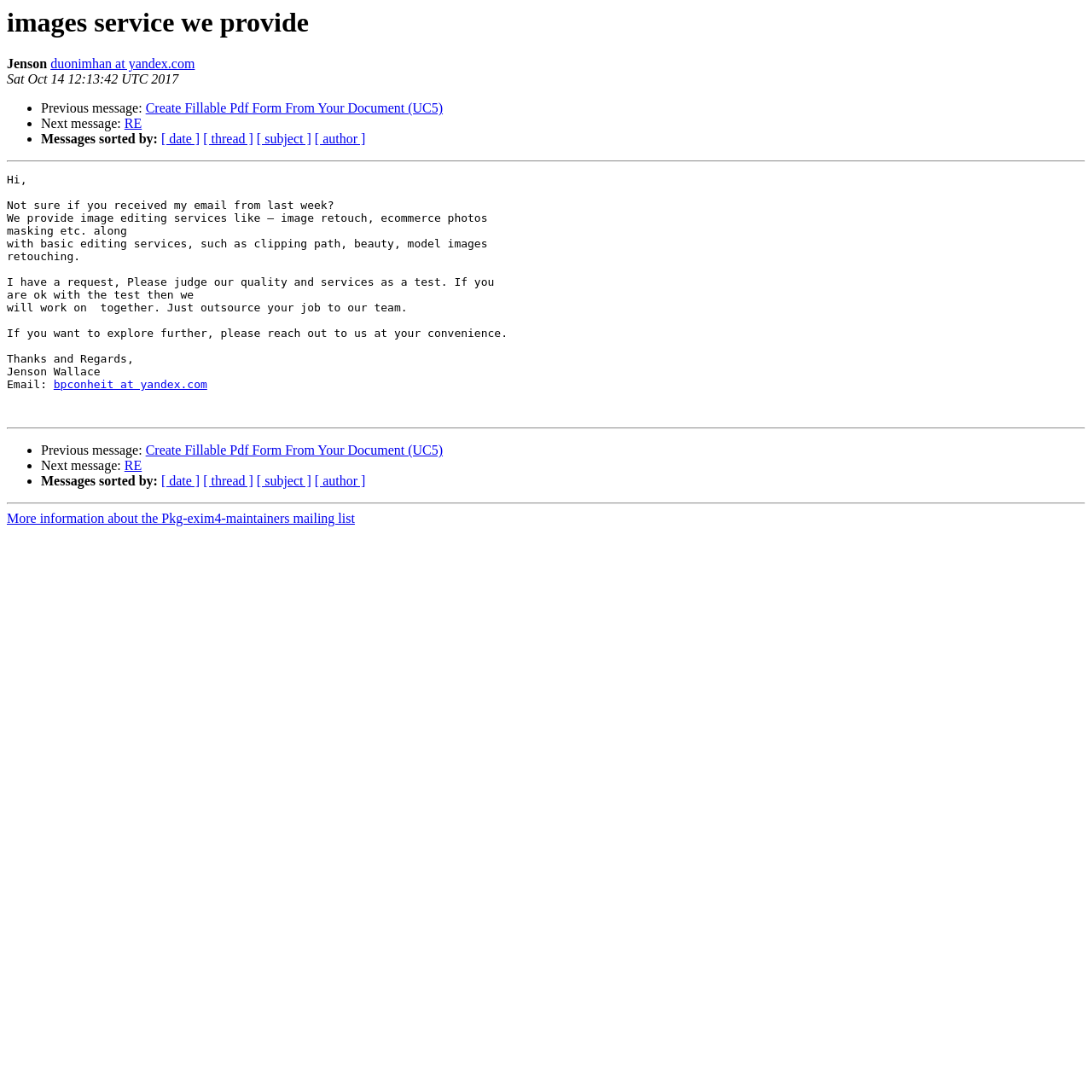What is the sender's email address?
Use the information from the image to give a detailed answer to the question.

The sender's email address can be found in the email body, which is 'bpconheit at yandex.com'. This is mentioned in the text 'Email: bpconheit at yandex.com'.